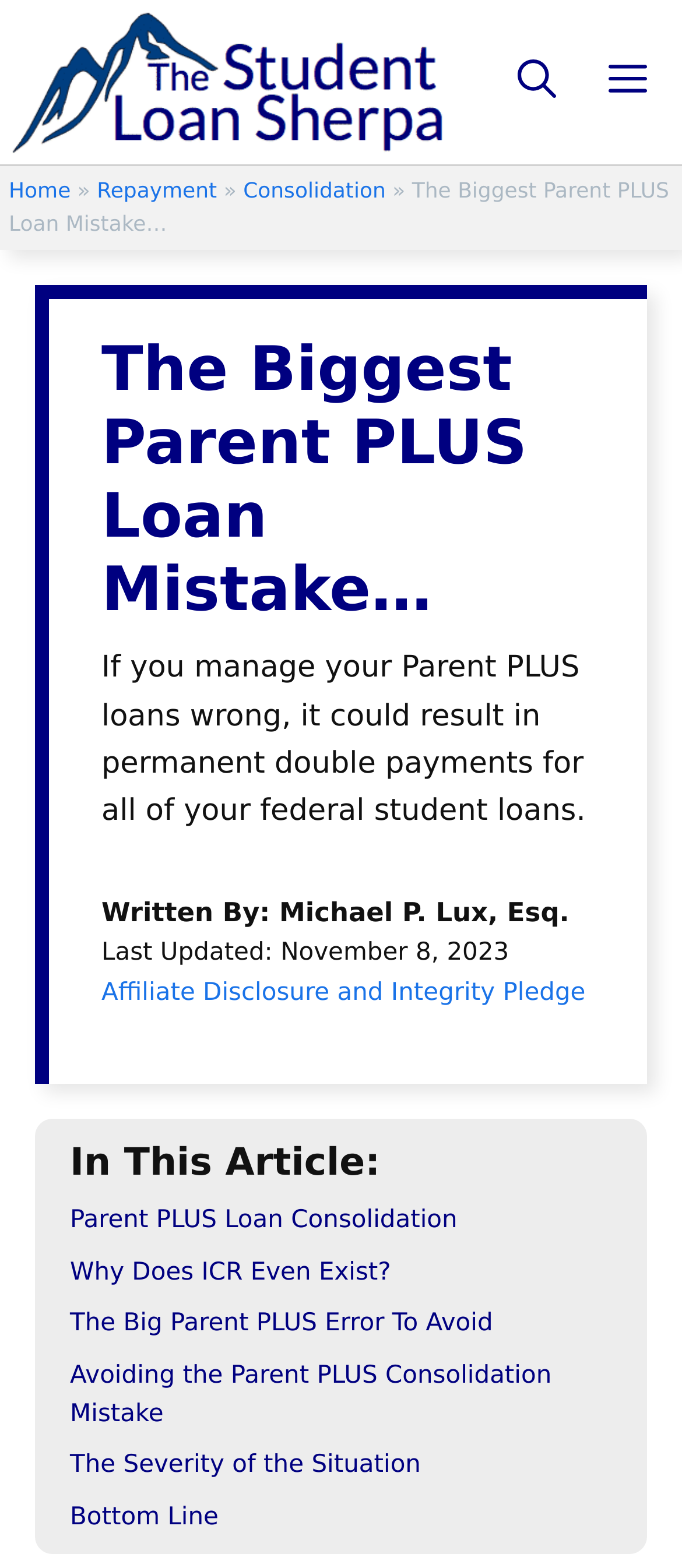What is the topic of the article?
Based on the image content, provide your answer in one word or a short phrase.

Parent PLUS loans